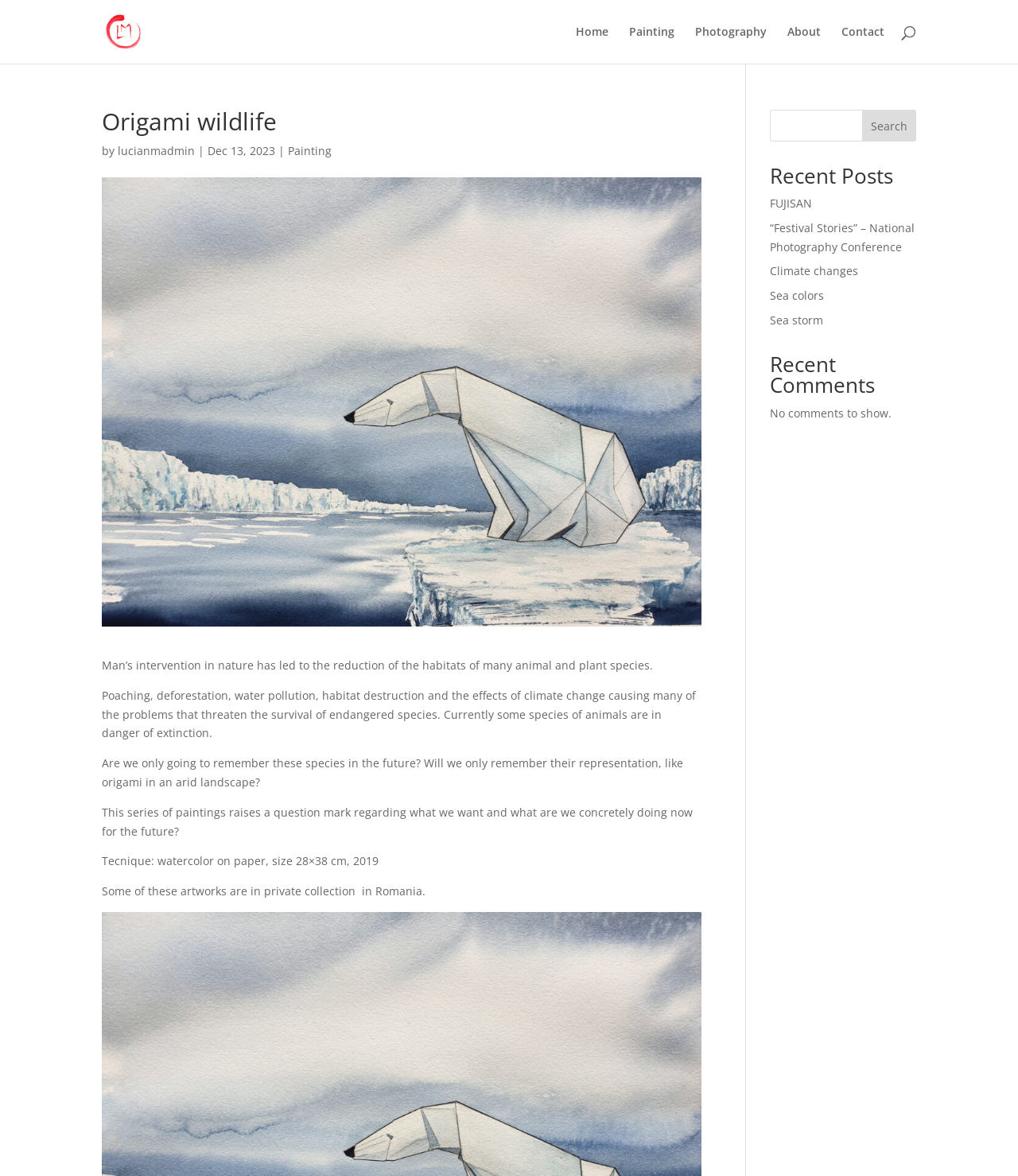Please give a concise answer to this question using a single word or phrase: 
How many recent posts are listed?

5